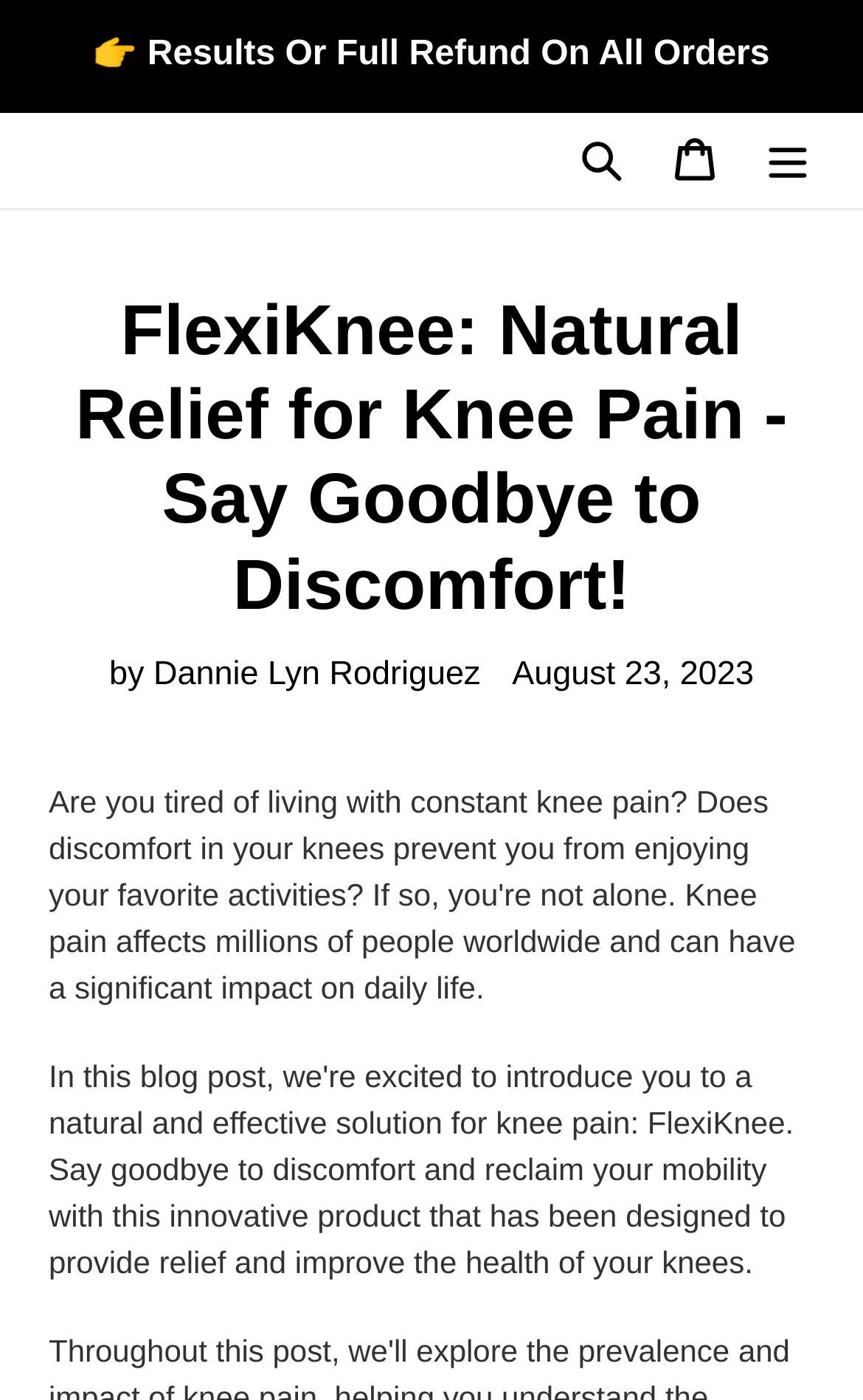Using the element description Search, predict the bounding box coordinates for the UI element. Provide the coordinates in (top-left x, top-left y, bottom-right x, bottom-right y) format with values ranging from 0 to 1.

[0.644, 0.081, 0.751, 0.148]